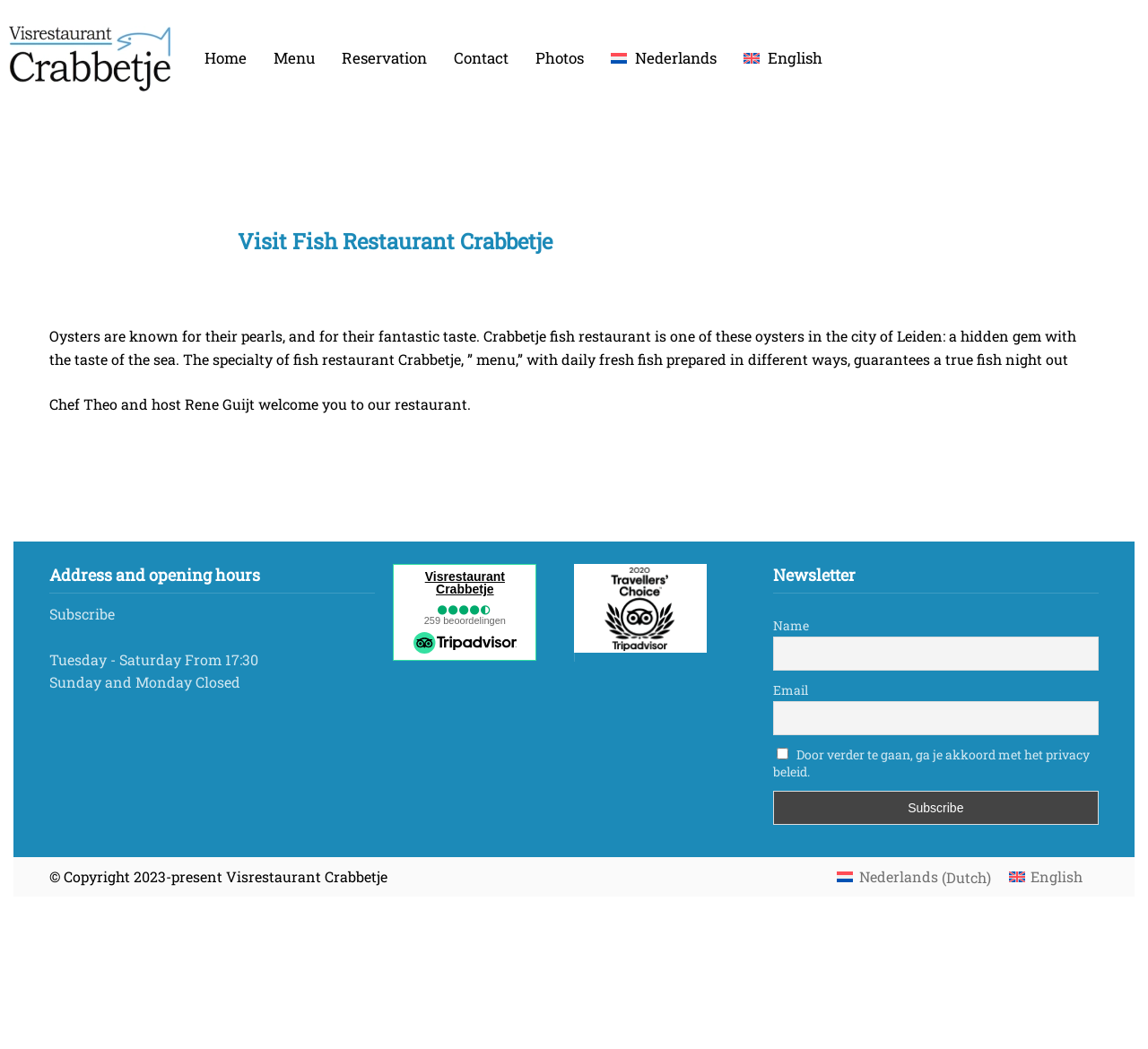What is the name of the fish restaurant?
Identify the answer in the screenshot and reply with a single word or phrase.

Crabbetje